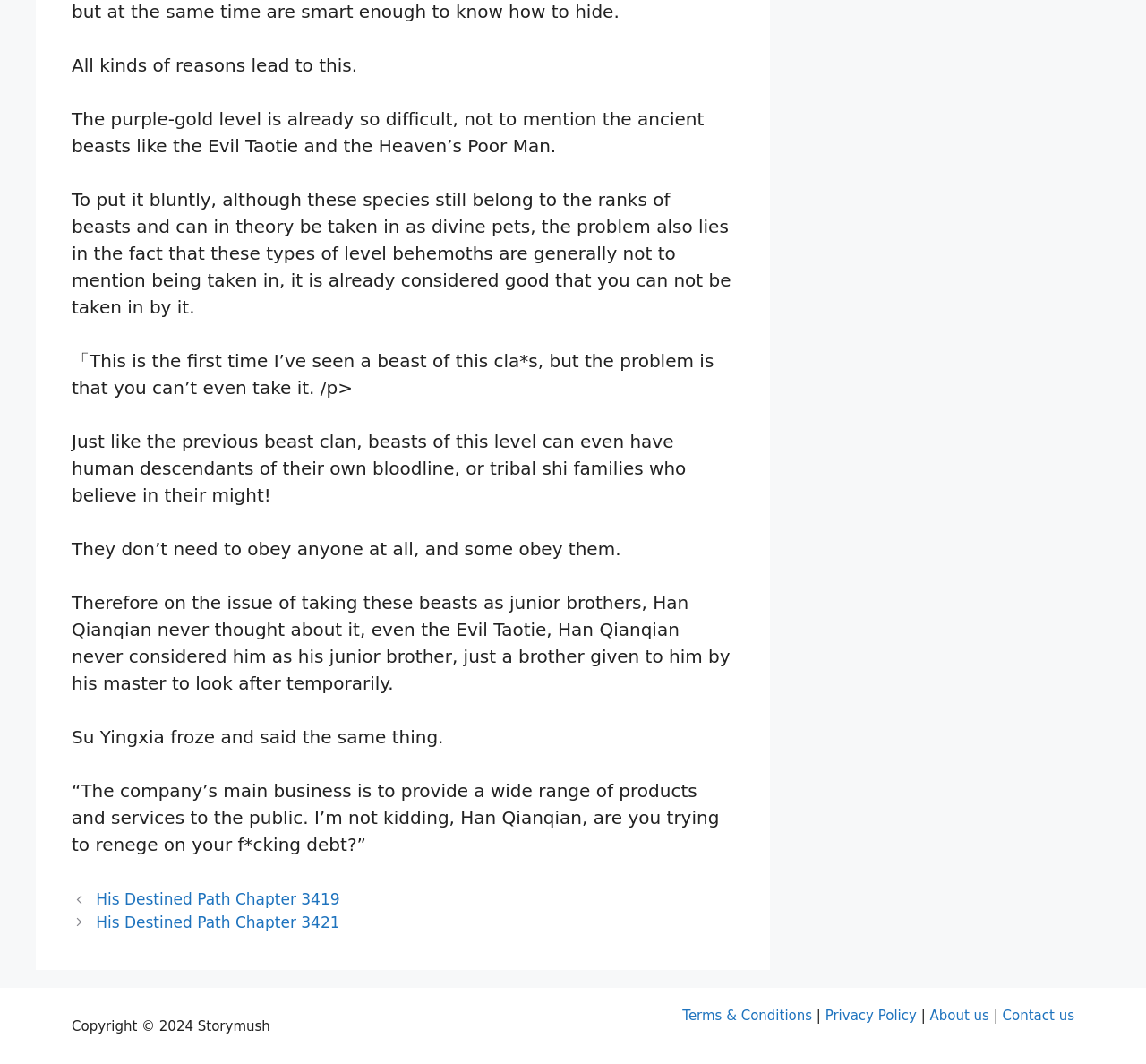What is the chapter number of the previous post?
Please give a detailed and elaborate answer to the question based on the image.

I found the answer by looking at the navigation links in the footer section, where it says 'His Destined Path Chapter 3419'. This suggests that the previous post is chapter 3419.